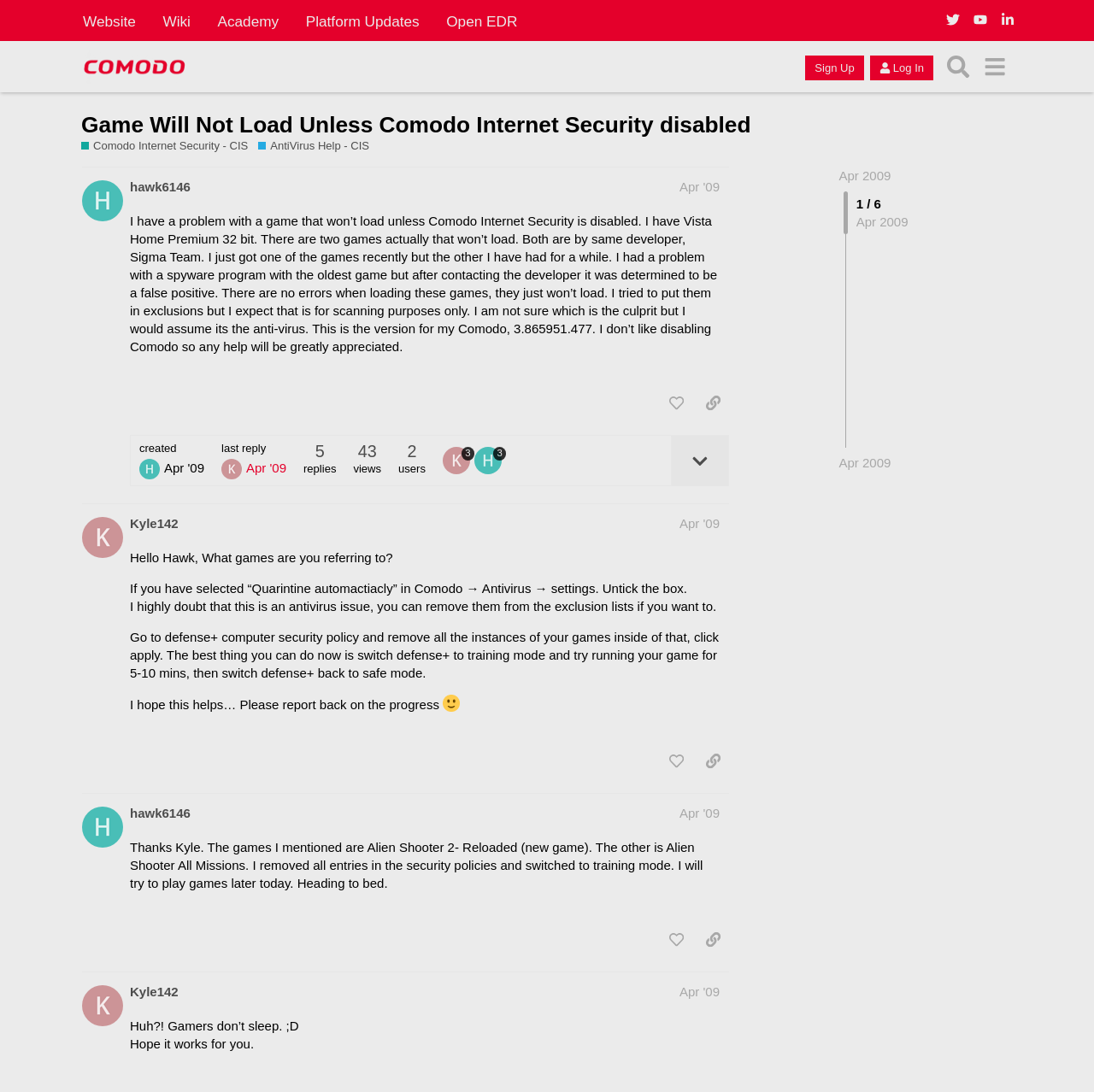Provide a one-word or brief phrase answer to the question:
What mode did Kyle suggest switching Defense+ to?

Training mode